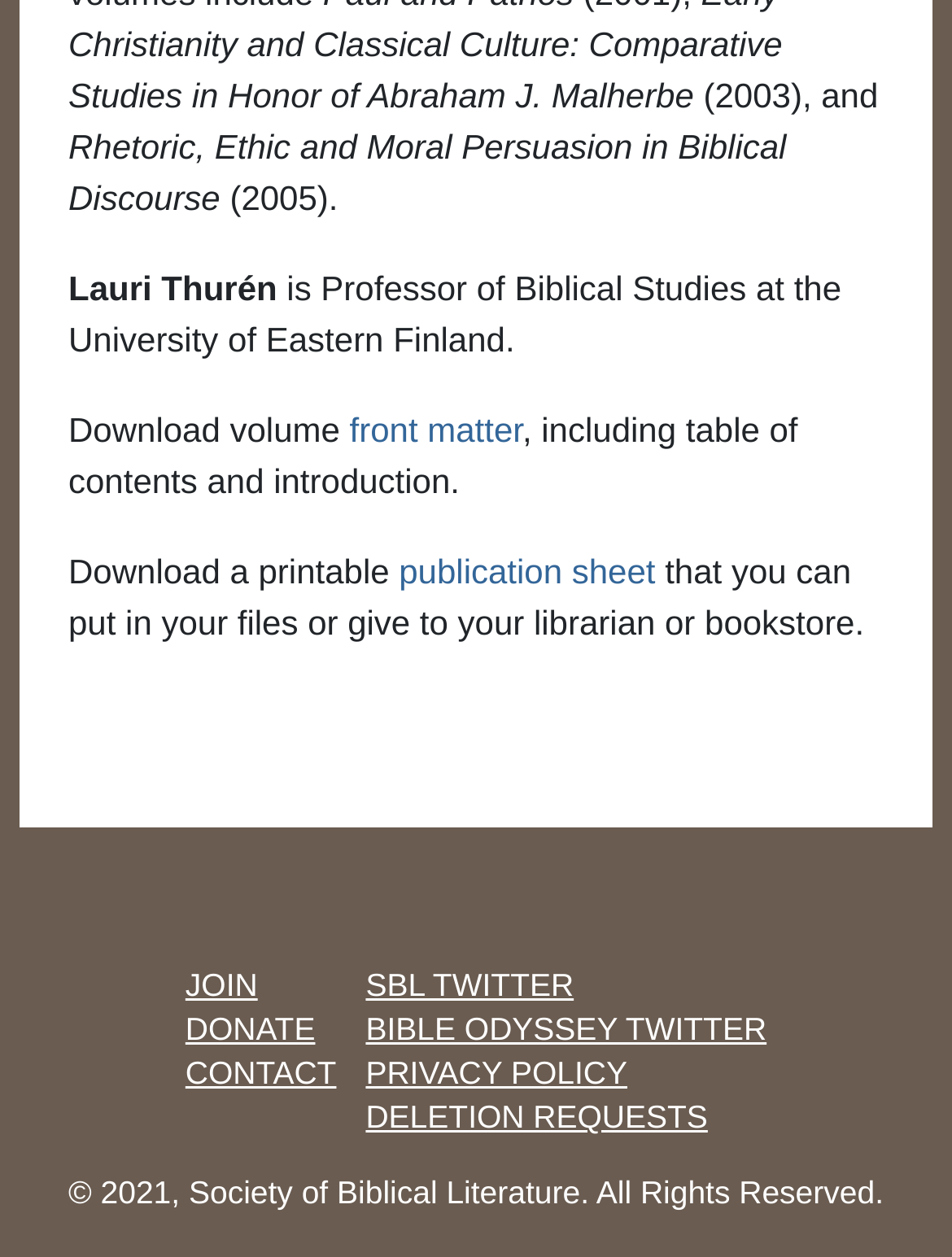What can be downloaded from this page?
Using the image as a reference, answer with just one word or a short phrase.

volume, publication sheet